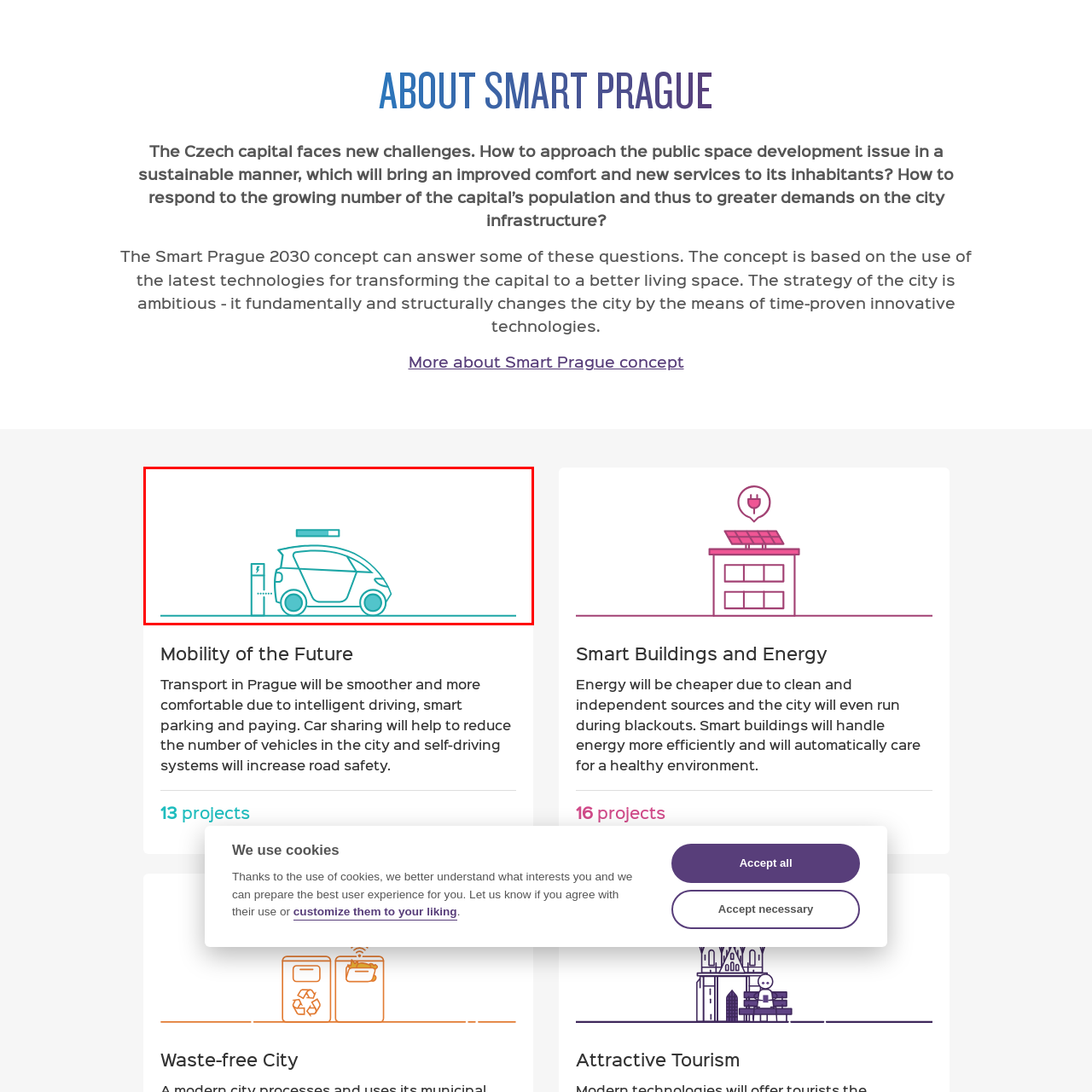What is the purpose of car sharing initiatives?
Review the image marked by the red bounding box and deliver a detailed response to the question.

According to the caption, car sharing initiatives are intended to reduce congestion and improve road safety for a growing population, implying that the primary purpose of car sharing is to alleviate traffic congestion in urban areas.